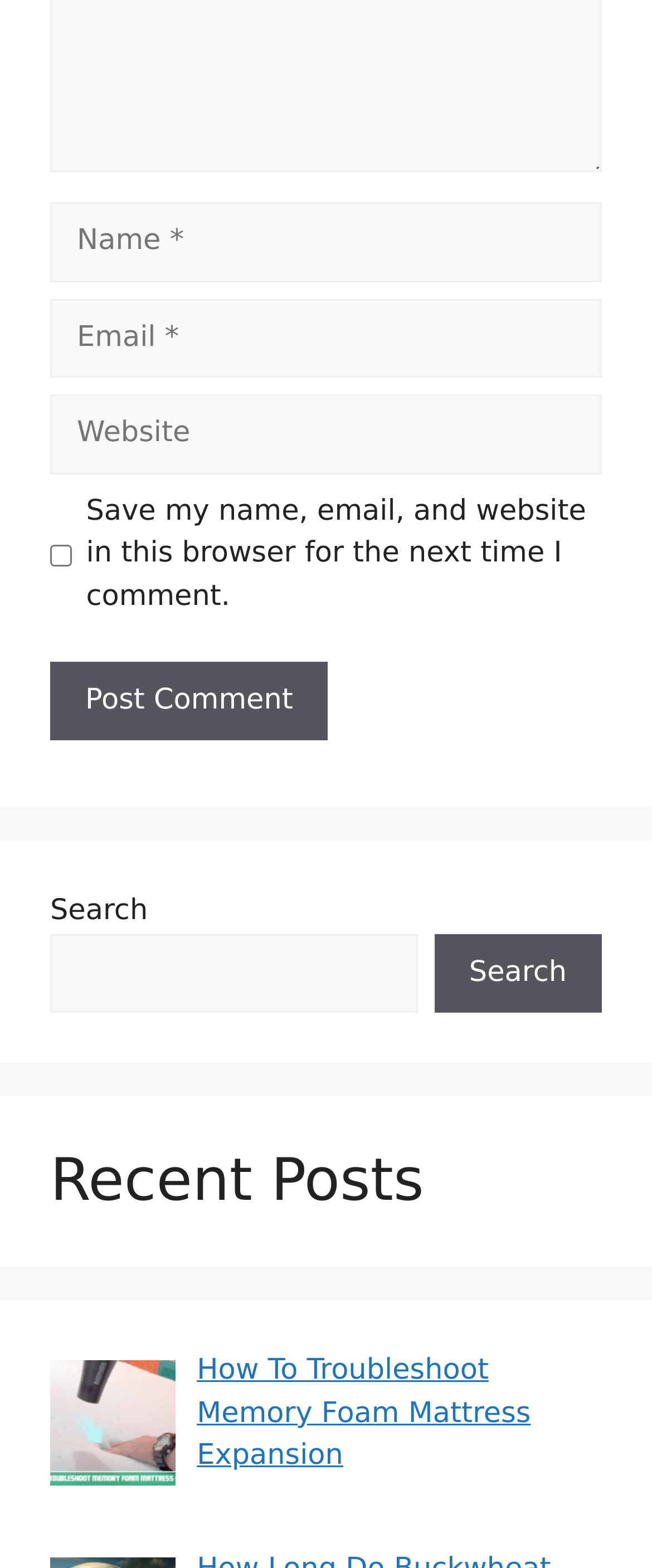What is the topic of the article linked by the text 'How To Troubleshoot Memory Foam Mattress Expansion'?
Using the image as a reference, give a one-word or short phrase answer.

Memory Foam Mattress Expansion